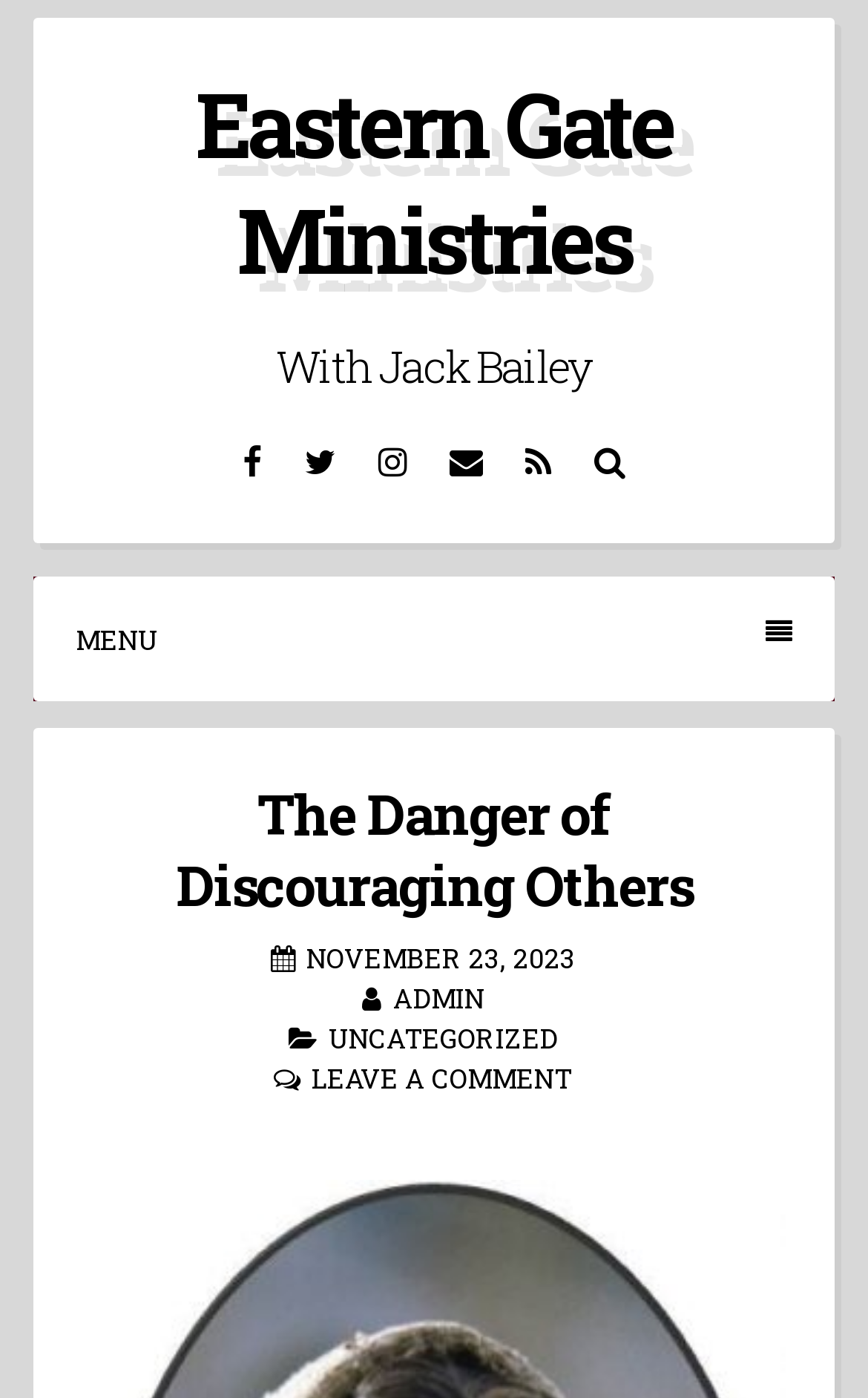Please answer the following question using a single word or phrase: 
What is the purpose of the button at the top right?

Menu